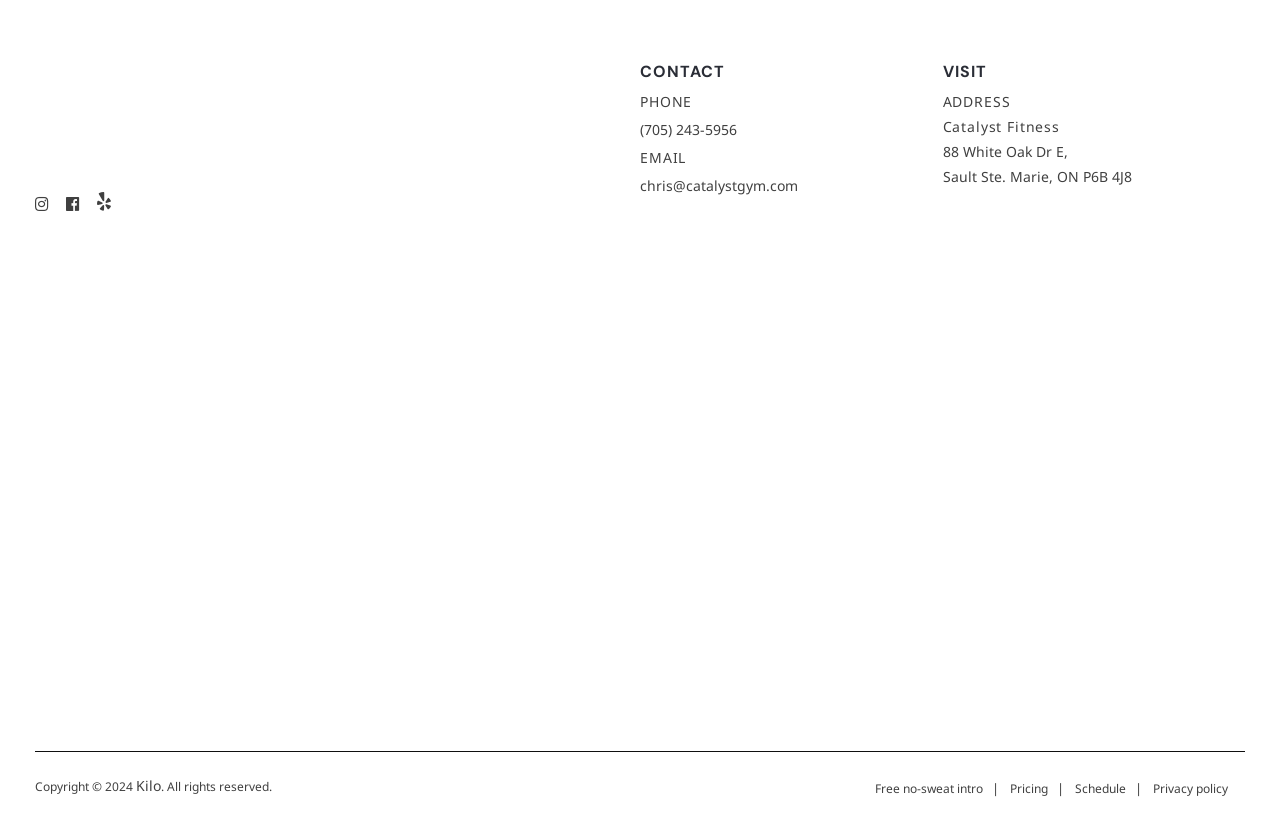What is the address of Catalyst Fitness?
Answer the question with a single word or phrase derived from the image.

88 White Oak Dr E, Sault Ste. Marie, ON P6B 4J8